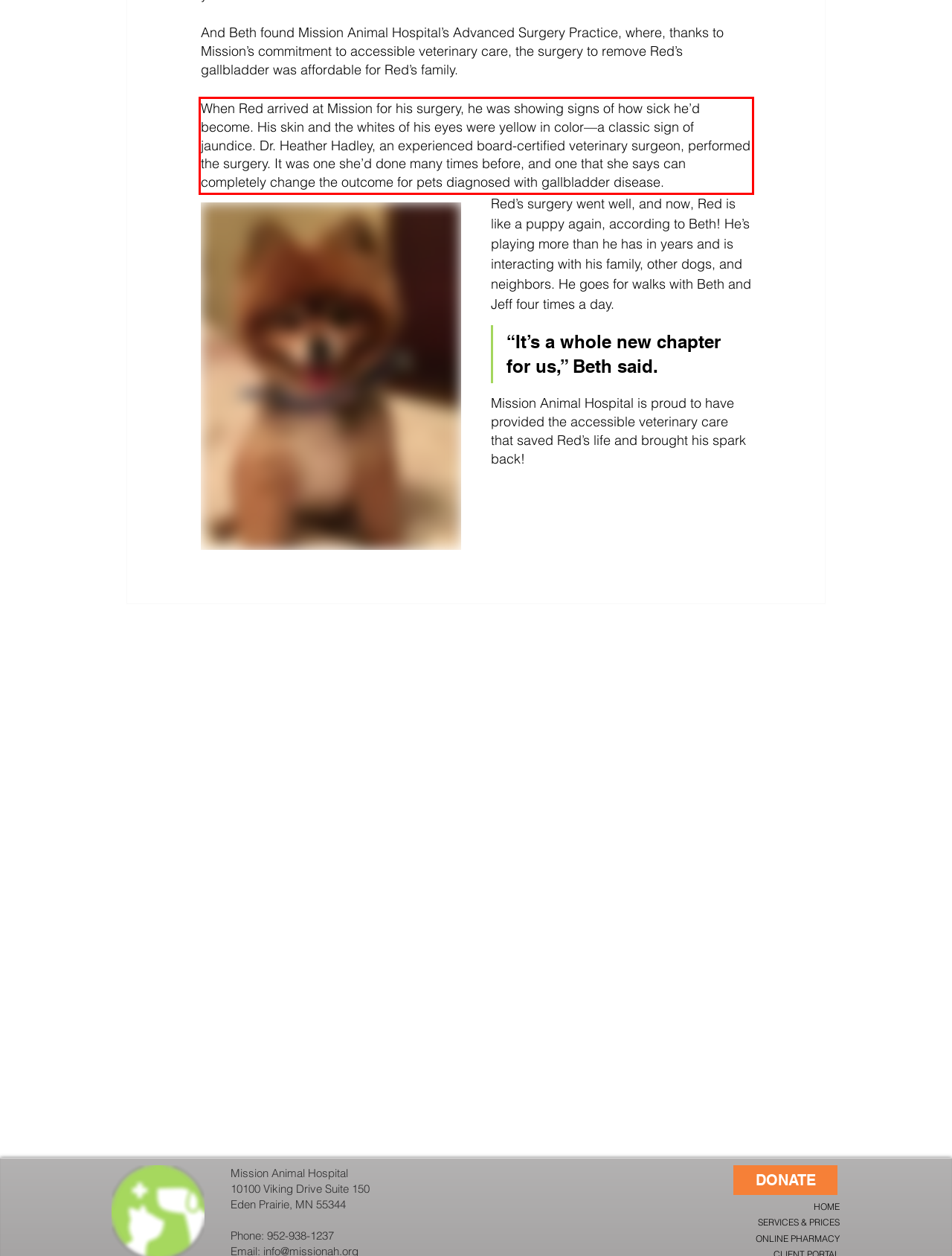Analyze the webpage screenshot and use OCR to recognize the text content in the red bounding box.

When Red arrived at Mission for his surgery, he was showing signs of how sick he’d become. His skin and the whites of his eyes were yellow in color—a classic sign of jaundice. Dr. Heather Hadley, an experienced board-certified veterinary surgeon, performed the surgery. It was one she’d done many times before, and one that she says can completely change the outcome for pets diagnosed with gallbladder disease.